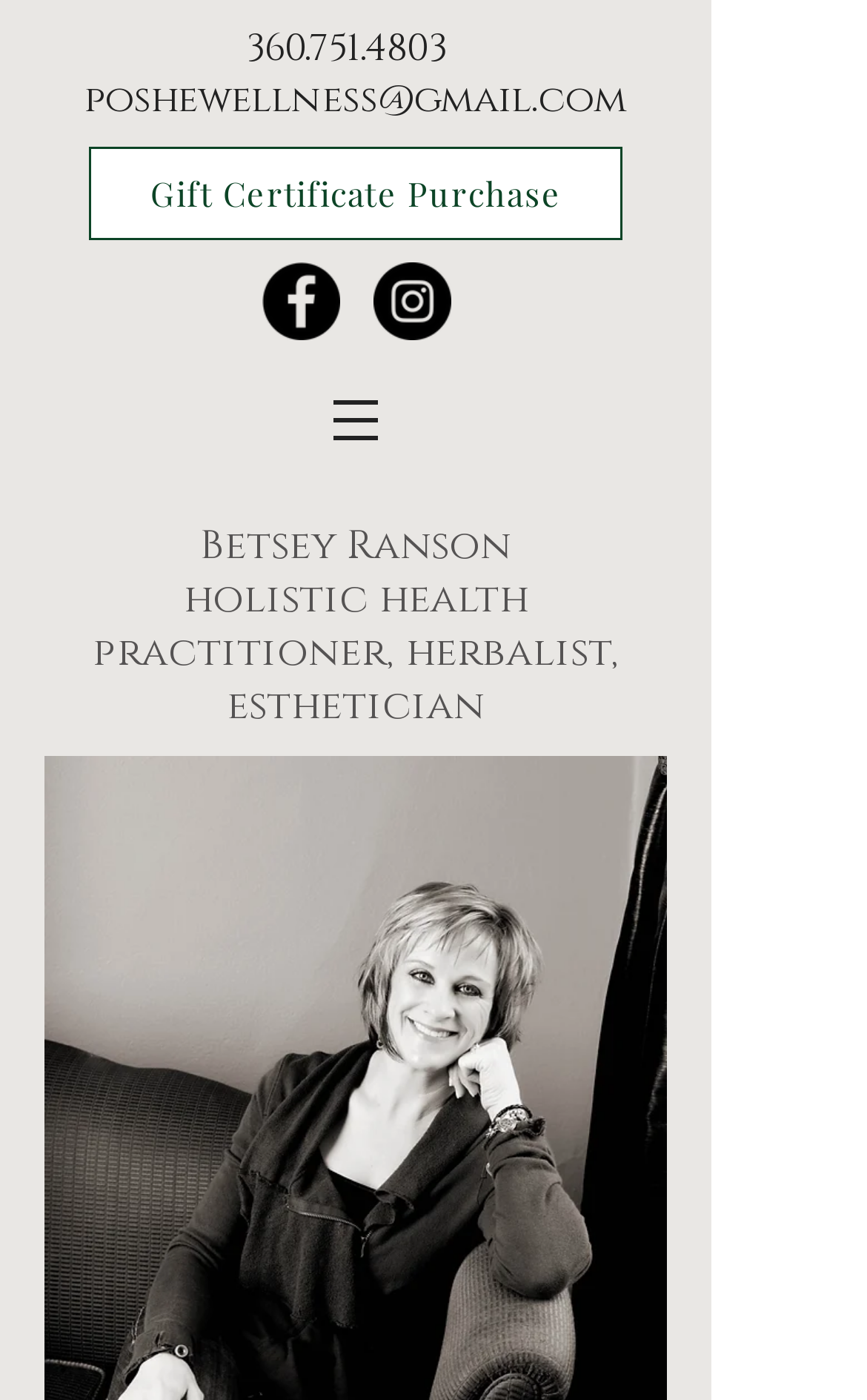Find the bounding box of the UI element described as: "poshewellness@gmail.com". The bounding box coordinates should be given as four float values between 0 and 1, i.e., [left, top, right, bottom].

[0.097, 0.052, 0.723, 0.089]